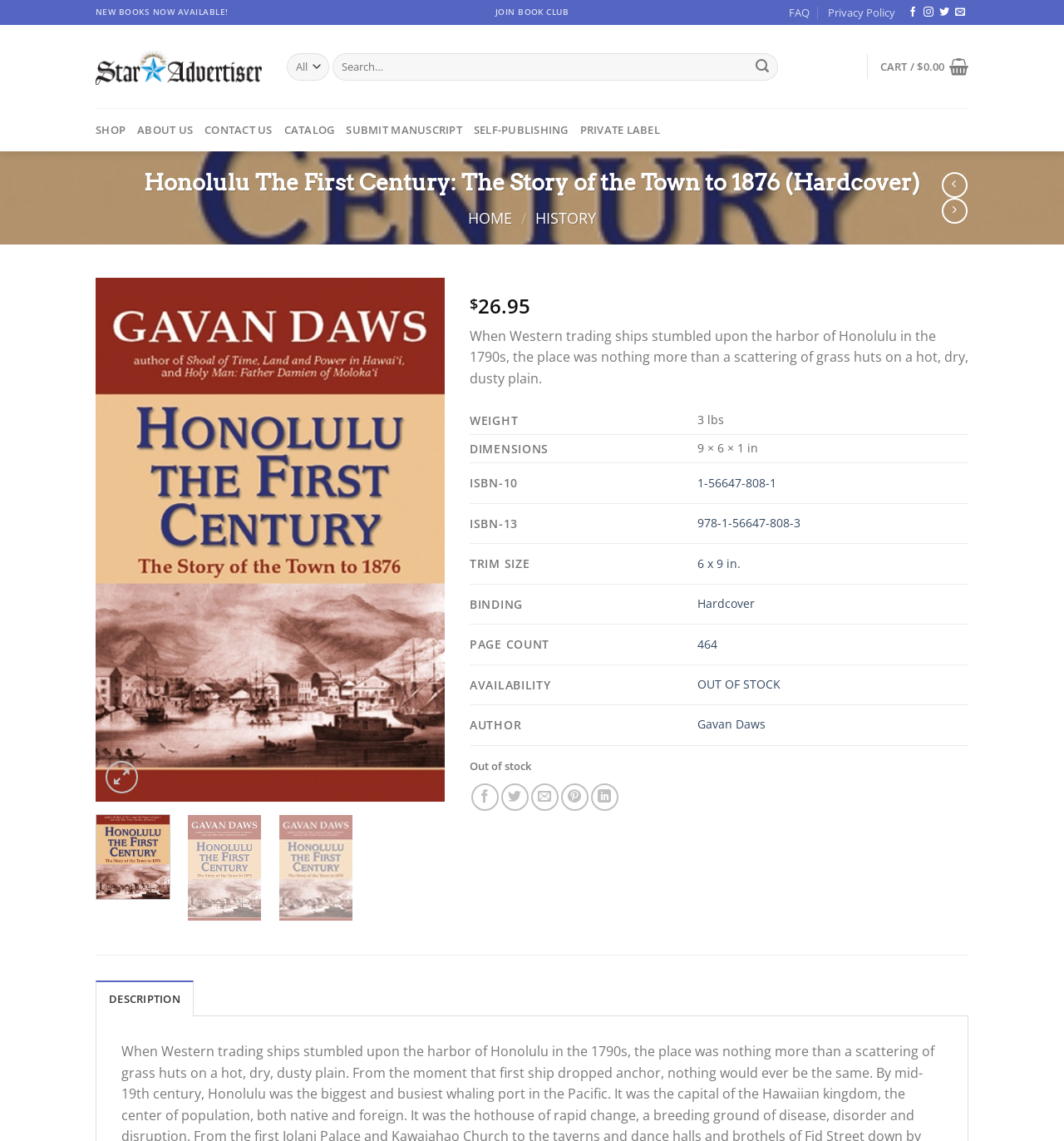Extract the bounding box coordinates of the UI element described by: "aria-label="Next"". The coordinates should include four float numbers ranging from 0 to 1, e.g., [left, top, right, bottom].

[0.378, 0.427, 0.406, 0.519]